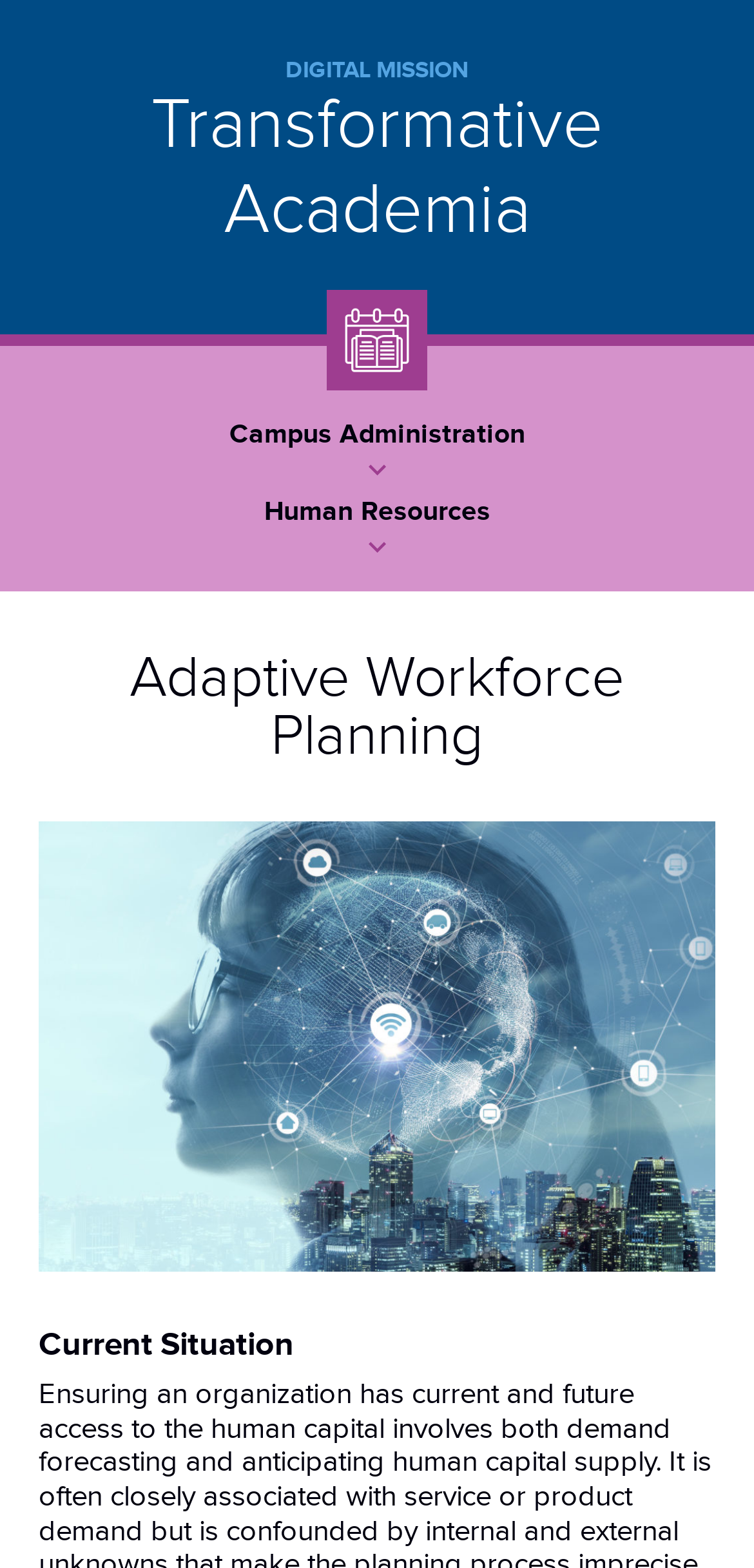What is the purpose of the image on the page?
Please give a detailed and thorough answer to the question, covering all relevant points.

The image on the page does not have any OCR text or element description, suggesting that it is used for decorative or illustrative purposes, rather than conveying specific information.